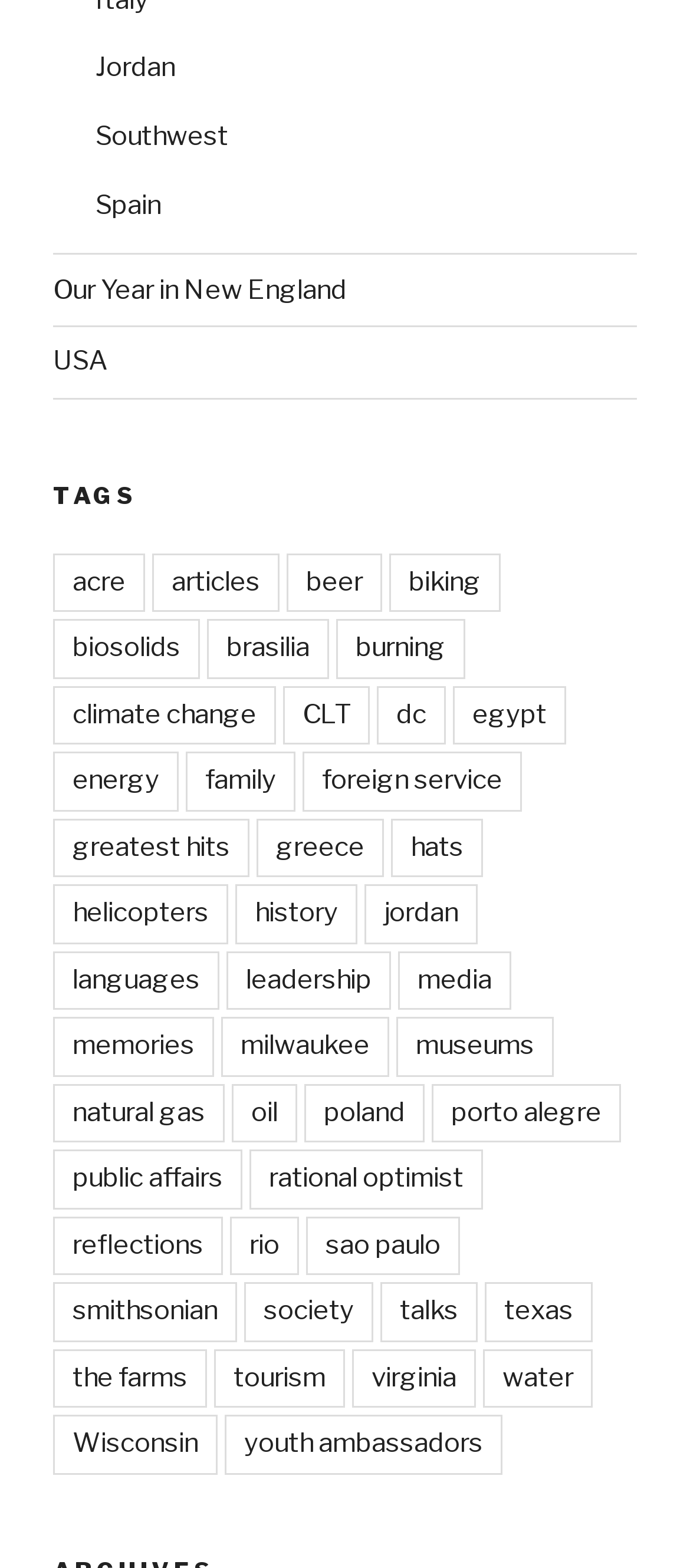Please give the bounding box coordinates of the area that should be clicked to fulfill the following instruction: "Explore the tag for climate change". The coordinates should be in the format of four float numbers from 0 to 1, i.e., [left, top, right, bottom].

[0.077, 0.437, 0.4, 0.475]